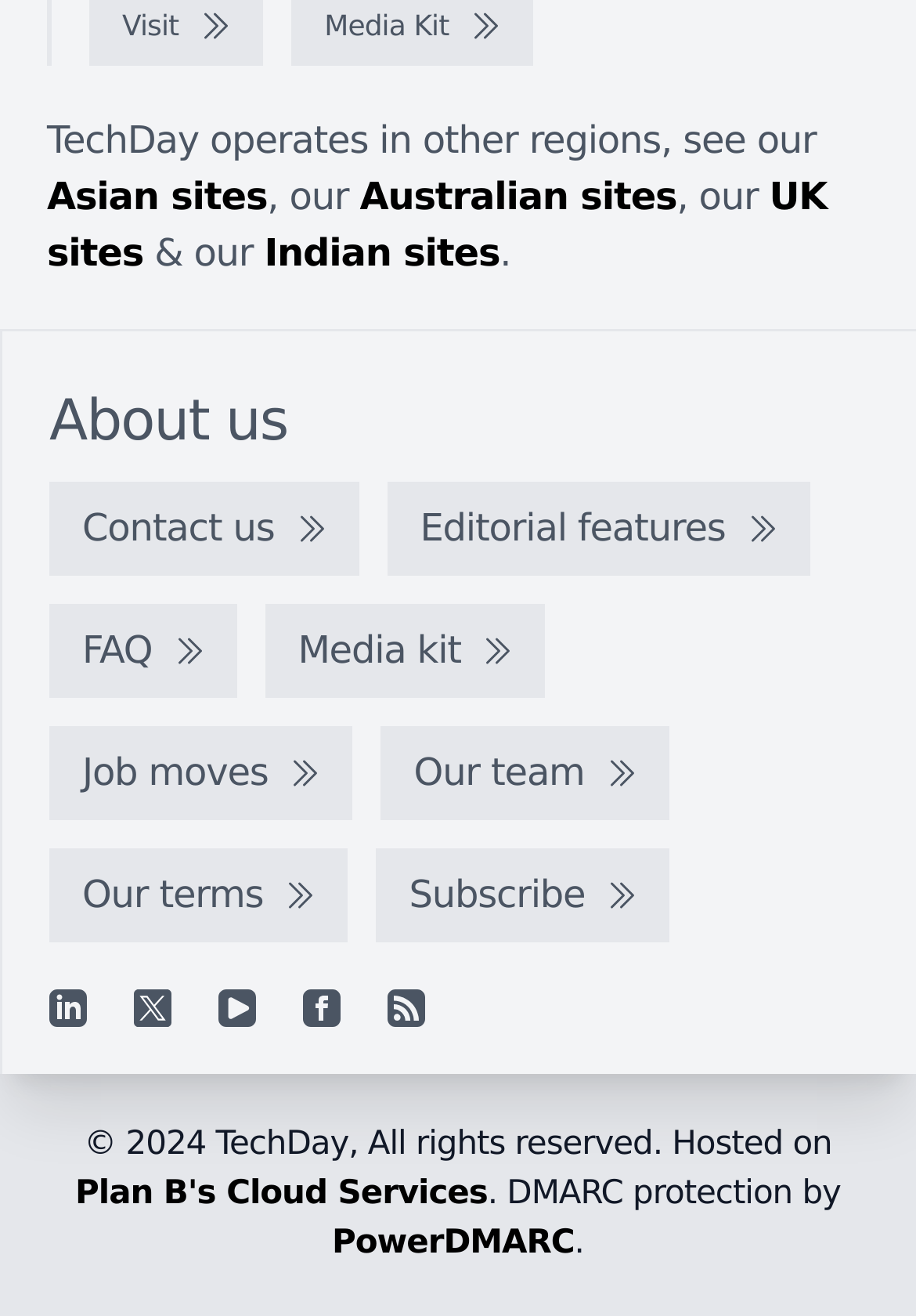Pinpoint the bounding box coordinates of the element you need to click to execute the following instruction: "Check out Editorial features". The bounding box should be represented by four float numbers between 0 and 1, in the format [left, top, right, bottom].

[0.423, 0.367, 0.884, 0.438]